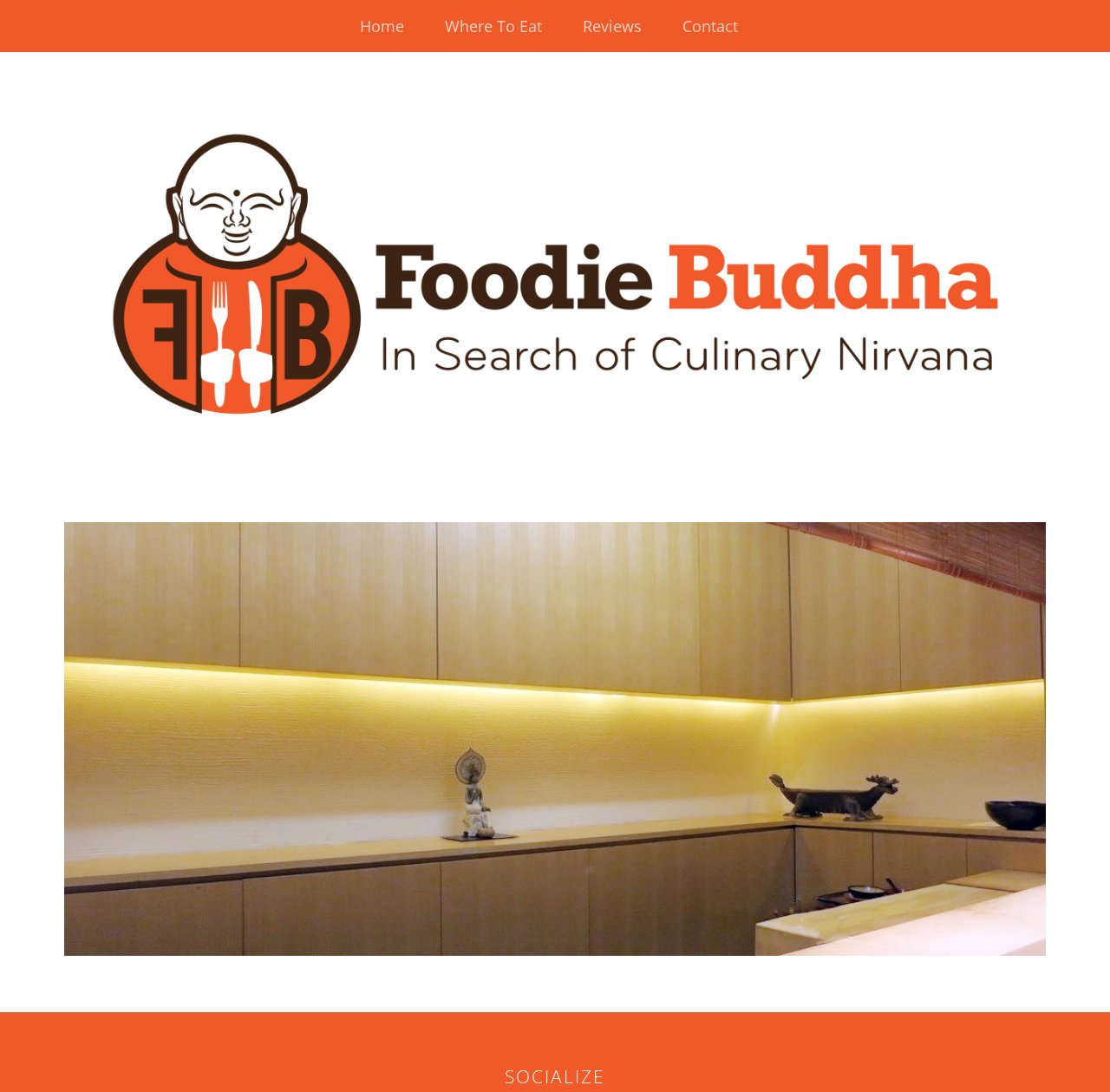Locate the bounding box of the UI element with the following description: "Home".

[0.313, 0.0, 0.375, 0.048]